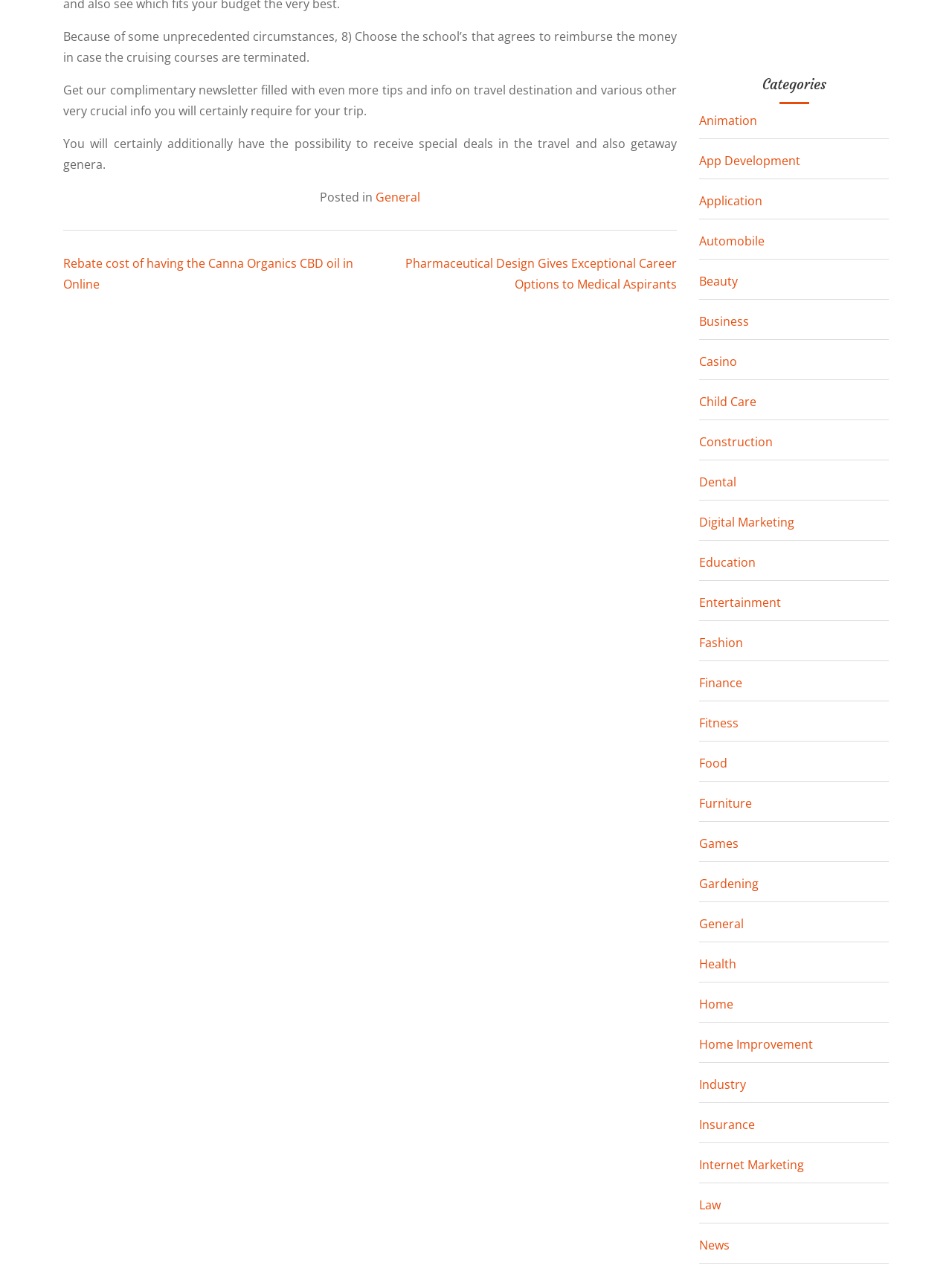What is the relationship between the school and the cruising courses mentioned on the webpage?
Provide an in-depth and detailed answer to the question.

The static text on the webpage mentions that '8) Choose the school’s that agrees to reimburse the money in case the cruising courses are terminated', which suggests that the school agrees to reimburse the money if the cruising courses are terminated.